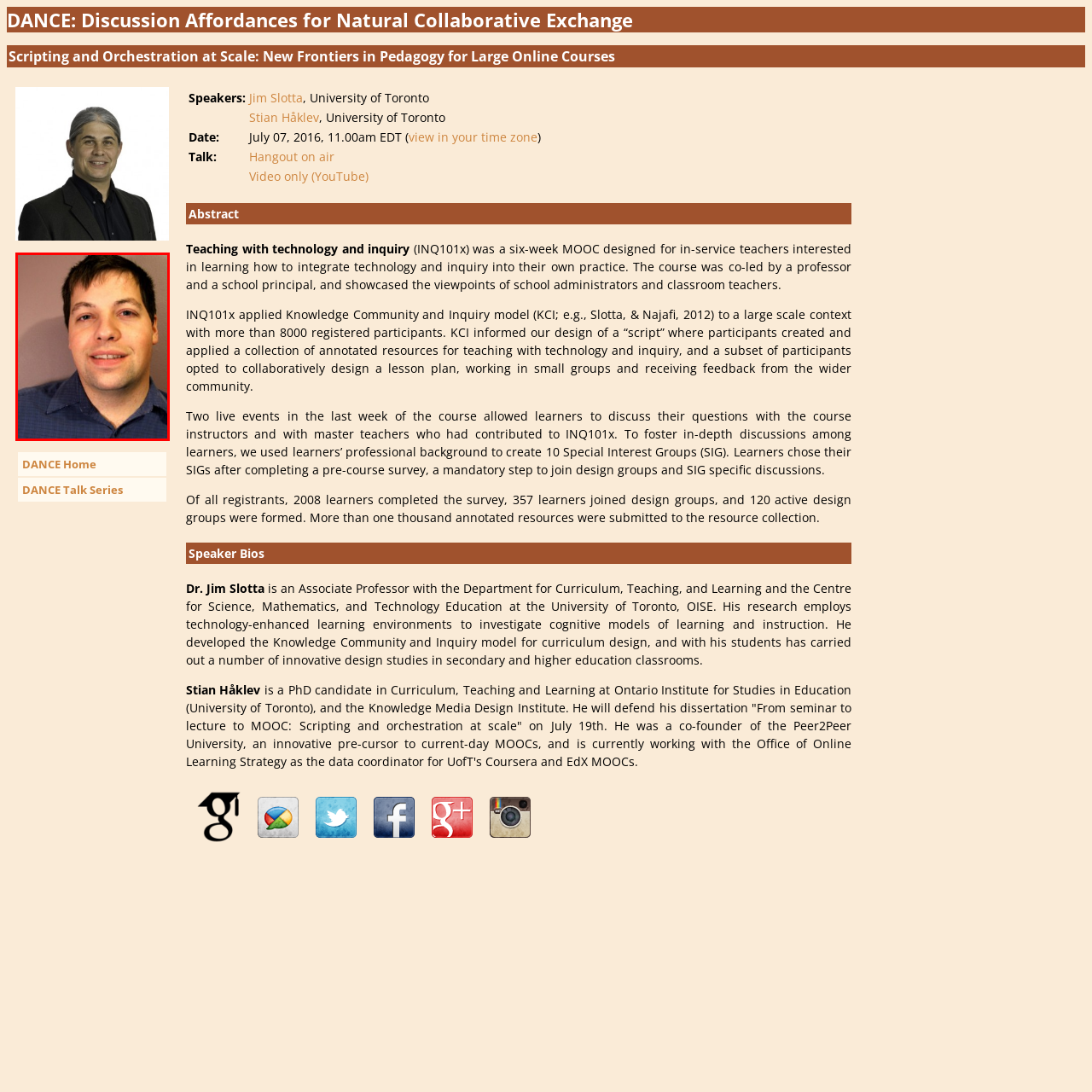Look at the region marked by the red box and describe it extensively.

This image features a professional headshot of an individual who appears to be an academic or educator. The person is smiling and has short, dark hair, and is wearing a blue checkered shirt. They are positioned against a neutral background that highlights their face. This image is likely associated with the "DANCE Talk Series," specifically related to topics in pedagogy and large online courses, as indicated in the accompanying text. The series aims to explore innovative practices in teaching, particularly in the context of integrating technology and collaborative learning environments.